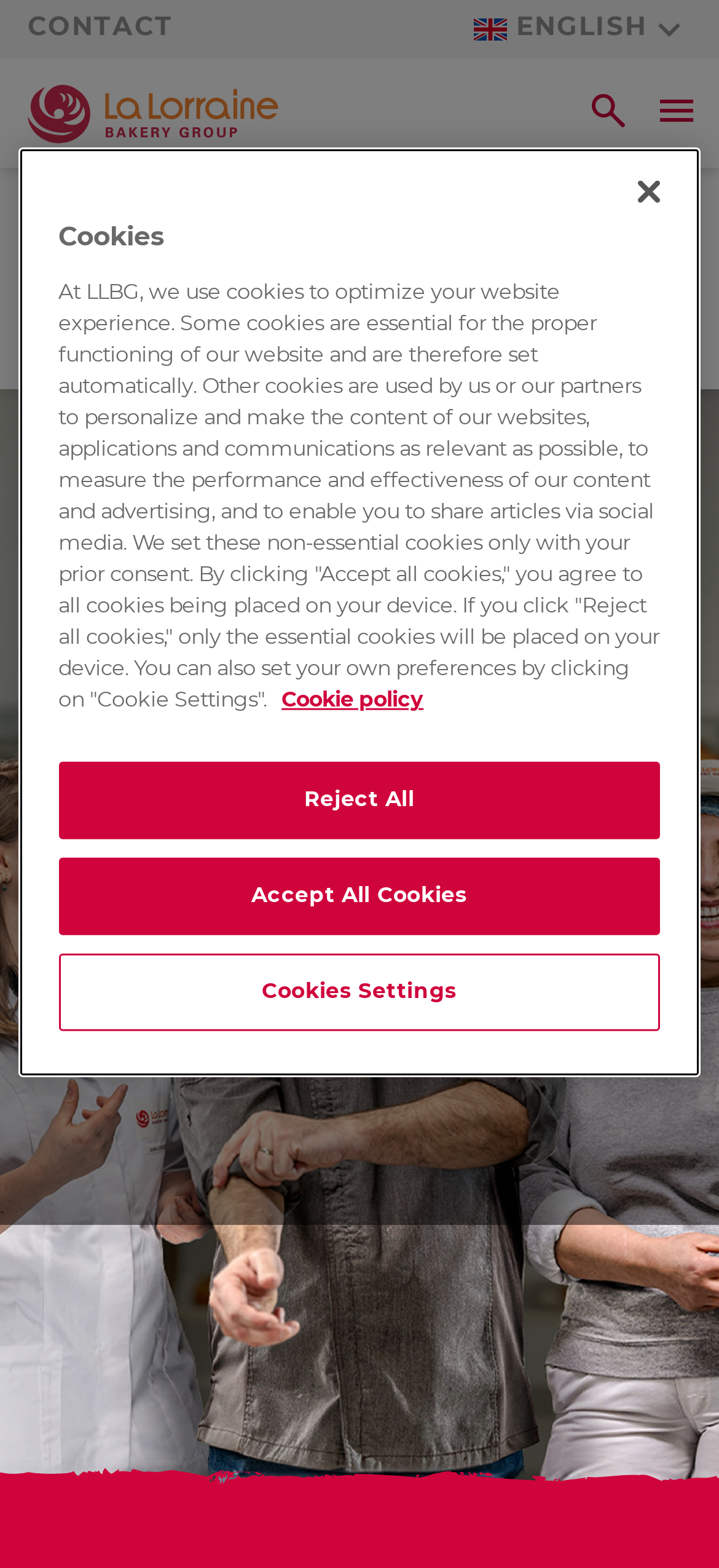Based on the element description: "Search", identify the UI element and provide its bounding box coordinates. Use four float numbers between 0 and 1, [left, top, right, bottom].

[0.795, 0.047, 0.897, 0.094]